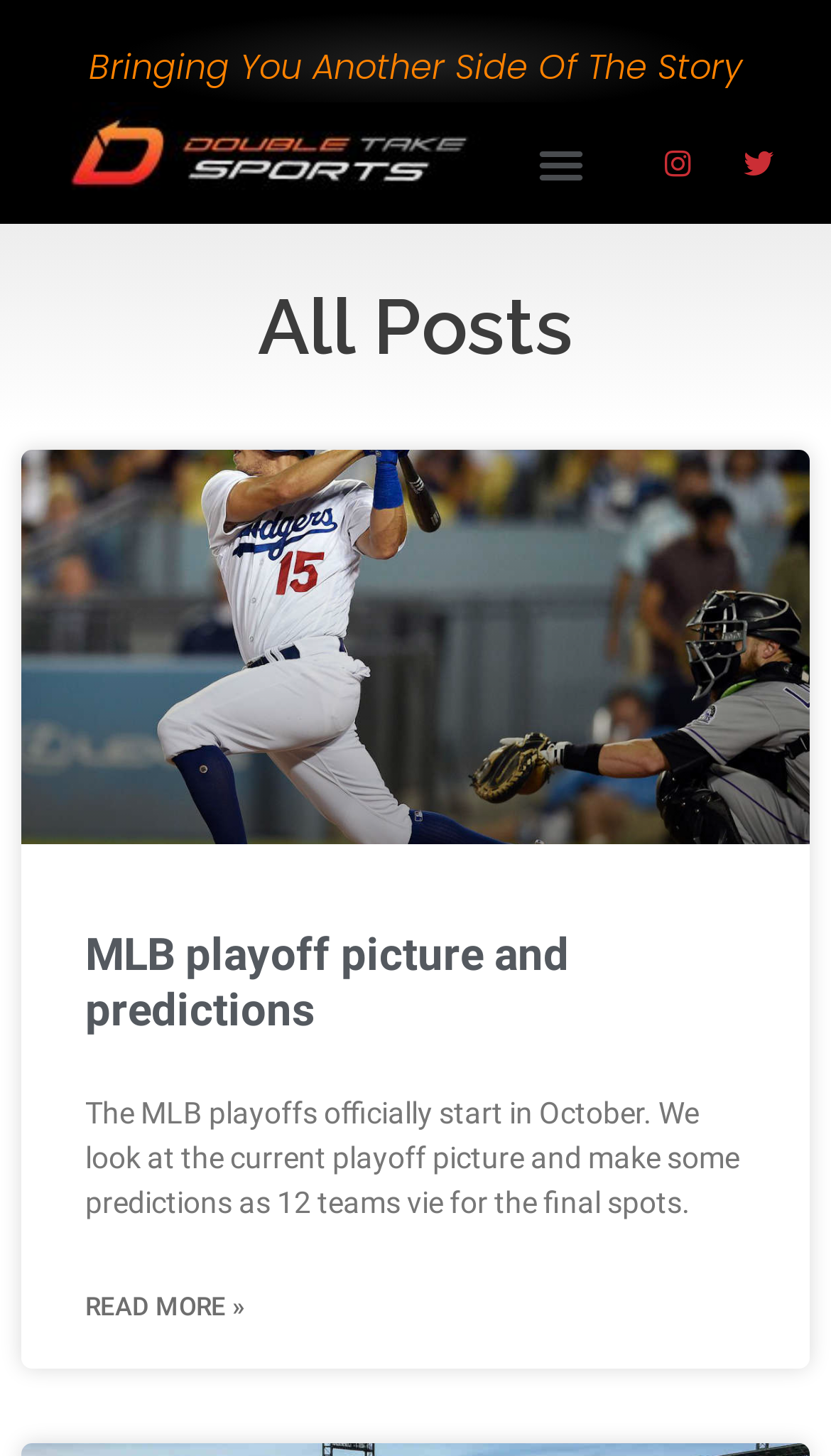Provide the bounding box coordinates of the UI element that matches the description: "alt="DTS_logo_v3a" title="DTS_logo_v3a"".

[0.051, 0.071, 0.6, 0.14]